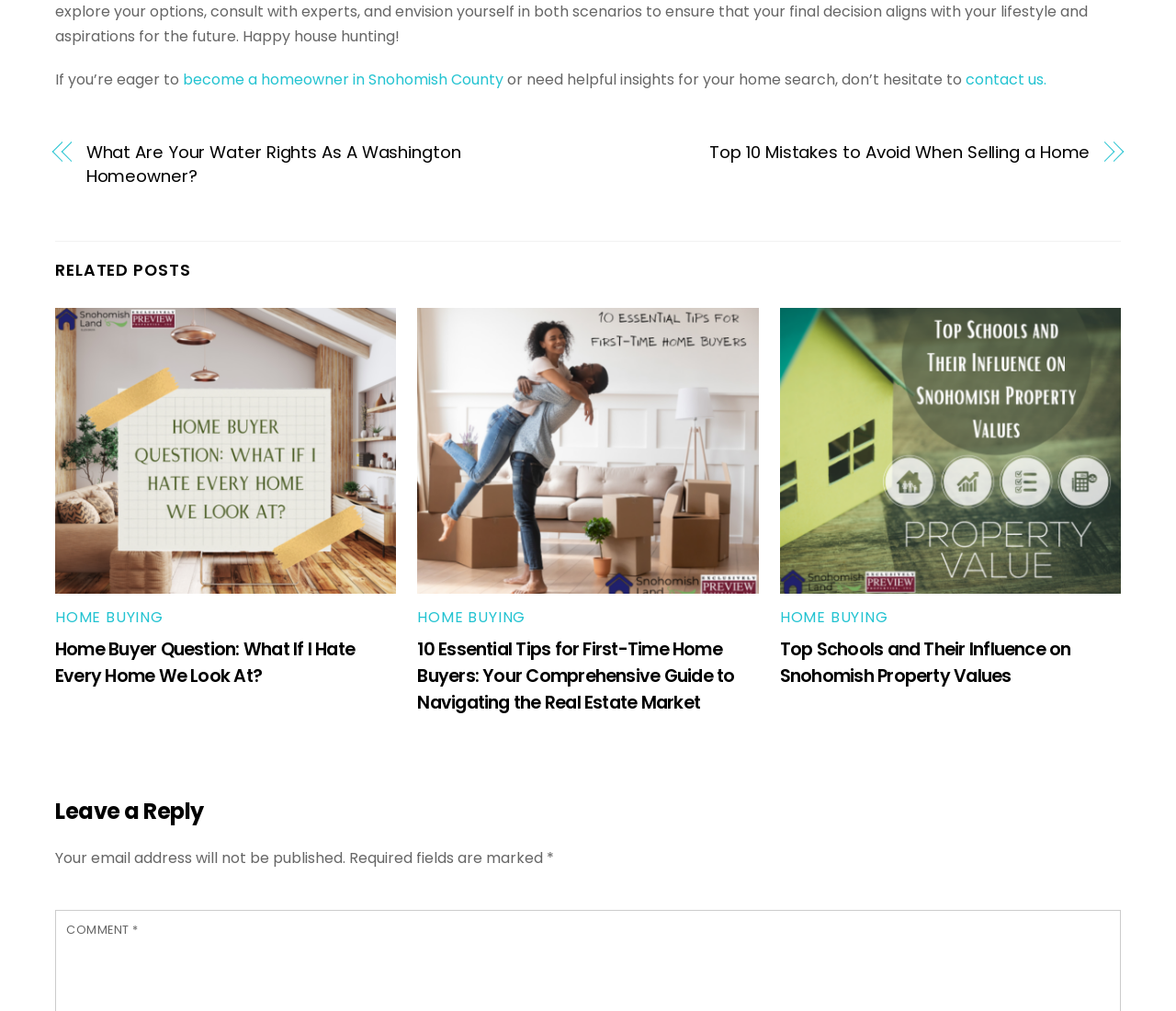Reply to the question below using a single word or brief phrase:
What is the purpose of the 'contact us' link?

To get in touch